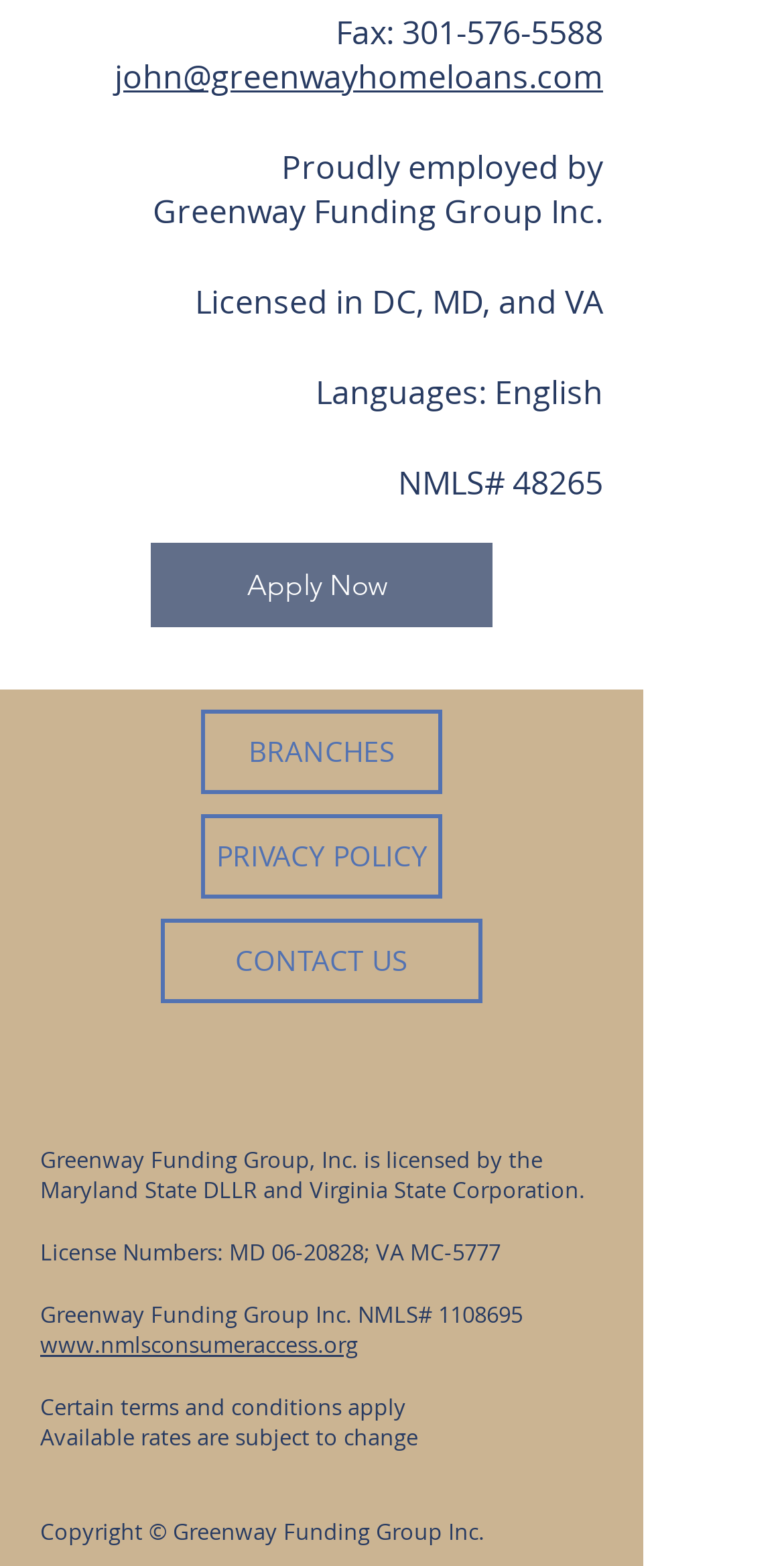Determine the bounding box coordinates of the target area to click to execute the following instruction: "Follow on Facebook."

[0.292, 0.653, 0.395, 0.705]